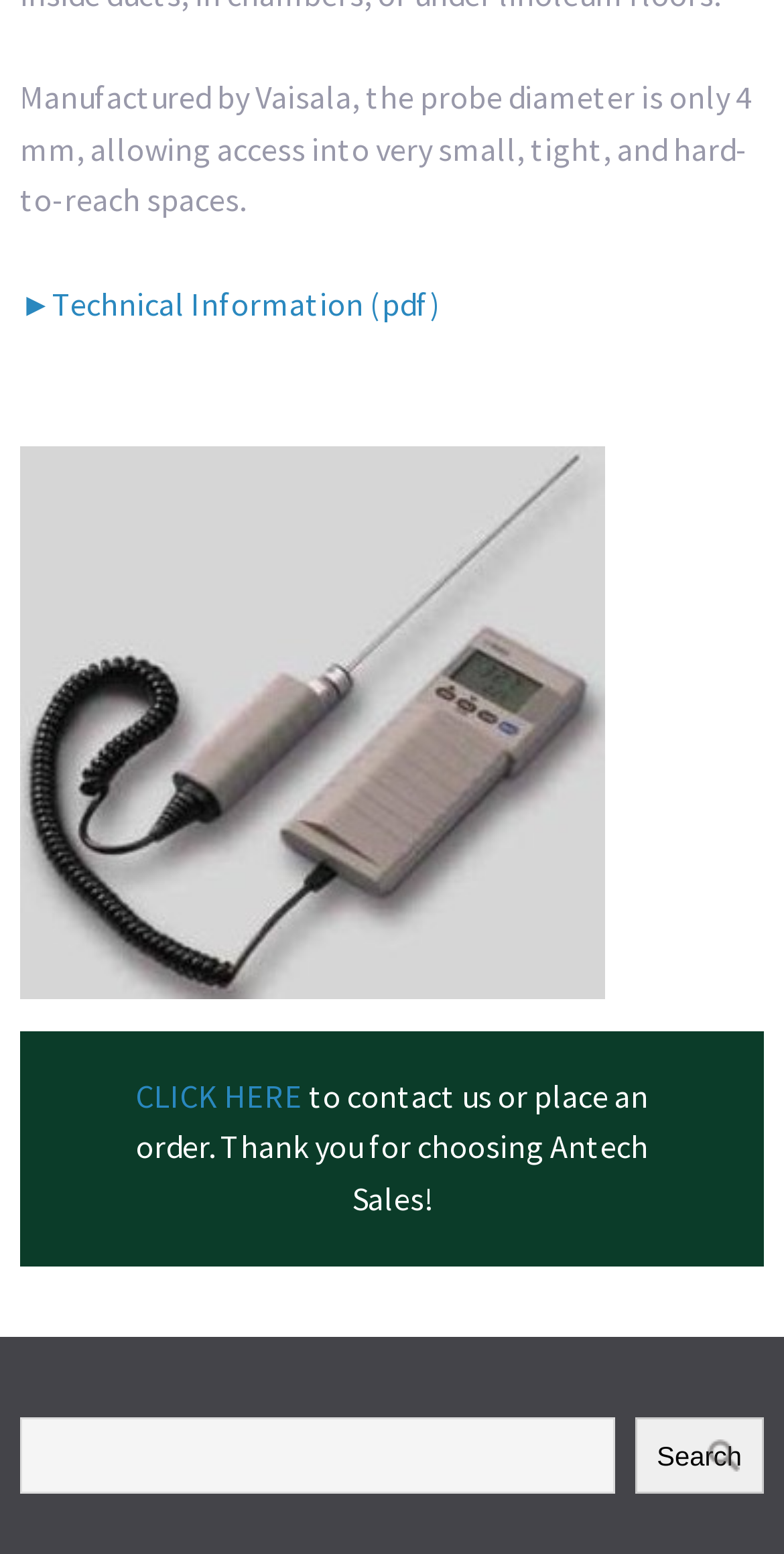Determine the bounding box coordinates for the UI element described. Format the coordinates as (top-left x, top-left y, bottom-right x, bottom-right y) and ensure all values are between 0 and 1. Element description: ►Technical Information (pdf)

[0.026, 0.182, 0.561, 0.208]